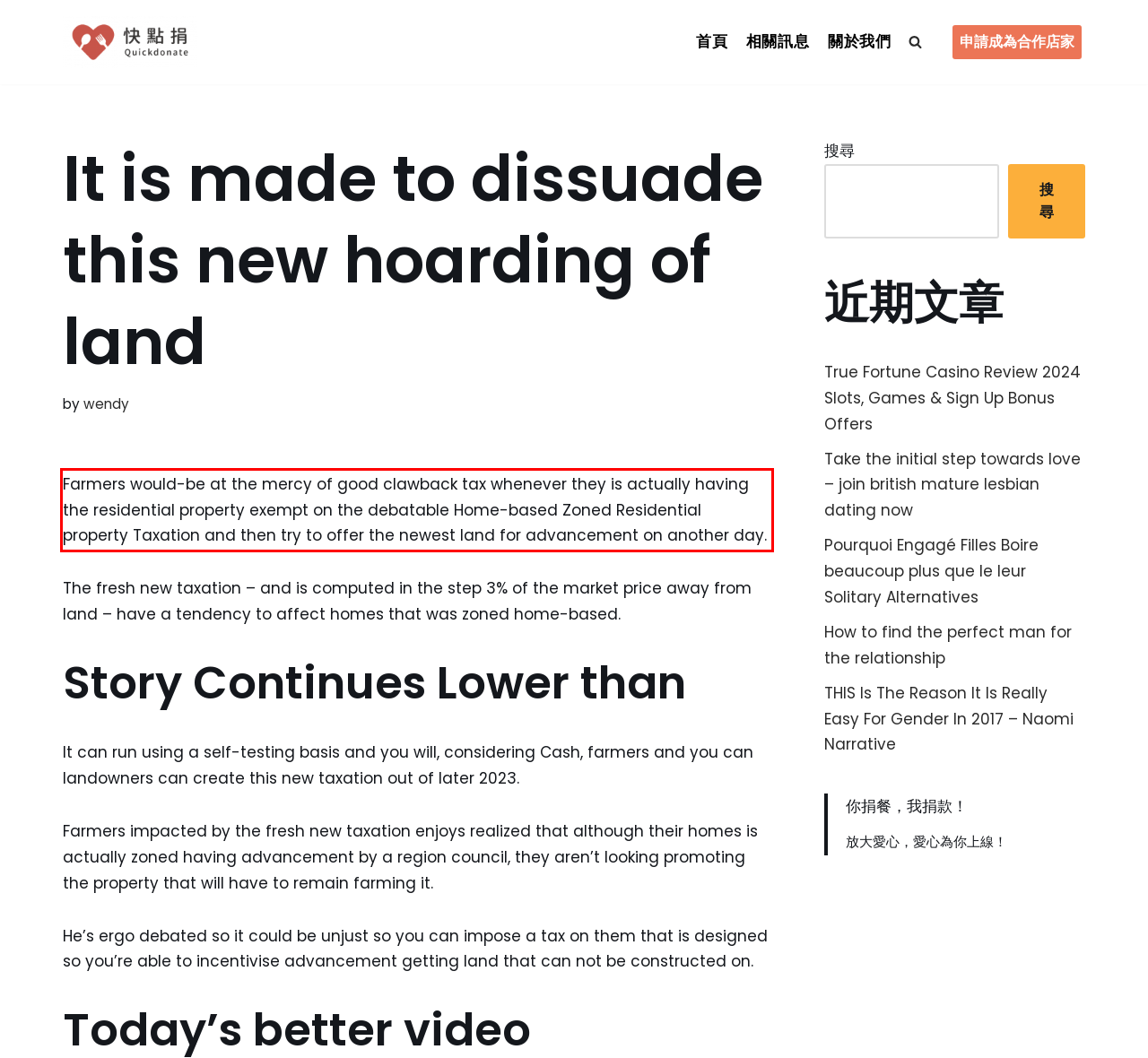You have a screenshot of a webpage with a red bounding box. Use OCR to generate the text contained within this red rectangle.

Farmers would-be at the mercy of good clawback tax whenever they is actually having the residential property exempt on the debatable Home-based Zoned Residential property Taxation and then try to offer the newest land for advancement on another day.